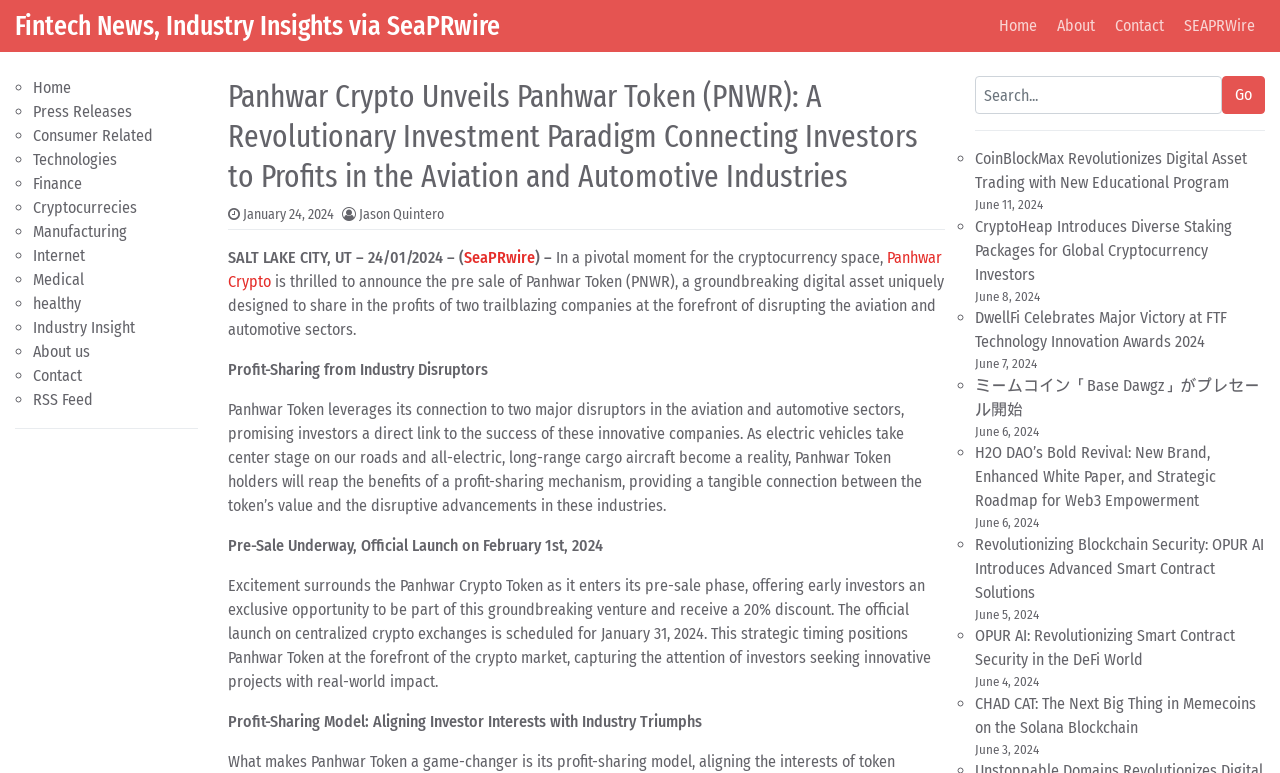Locate the bounding box for the described UI element: "alt="Alice V. Brock"". Ensure the coordinates are four float numbers between 0 and 1, formatted as [left, top, right, bottom].

None